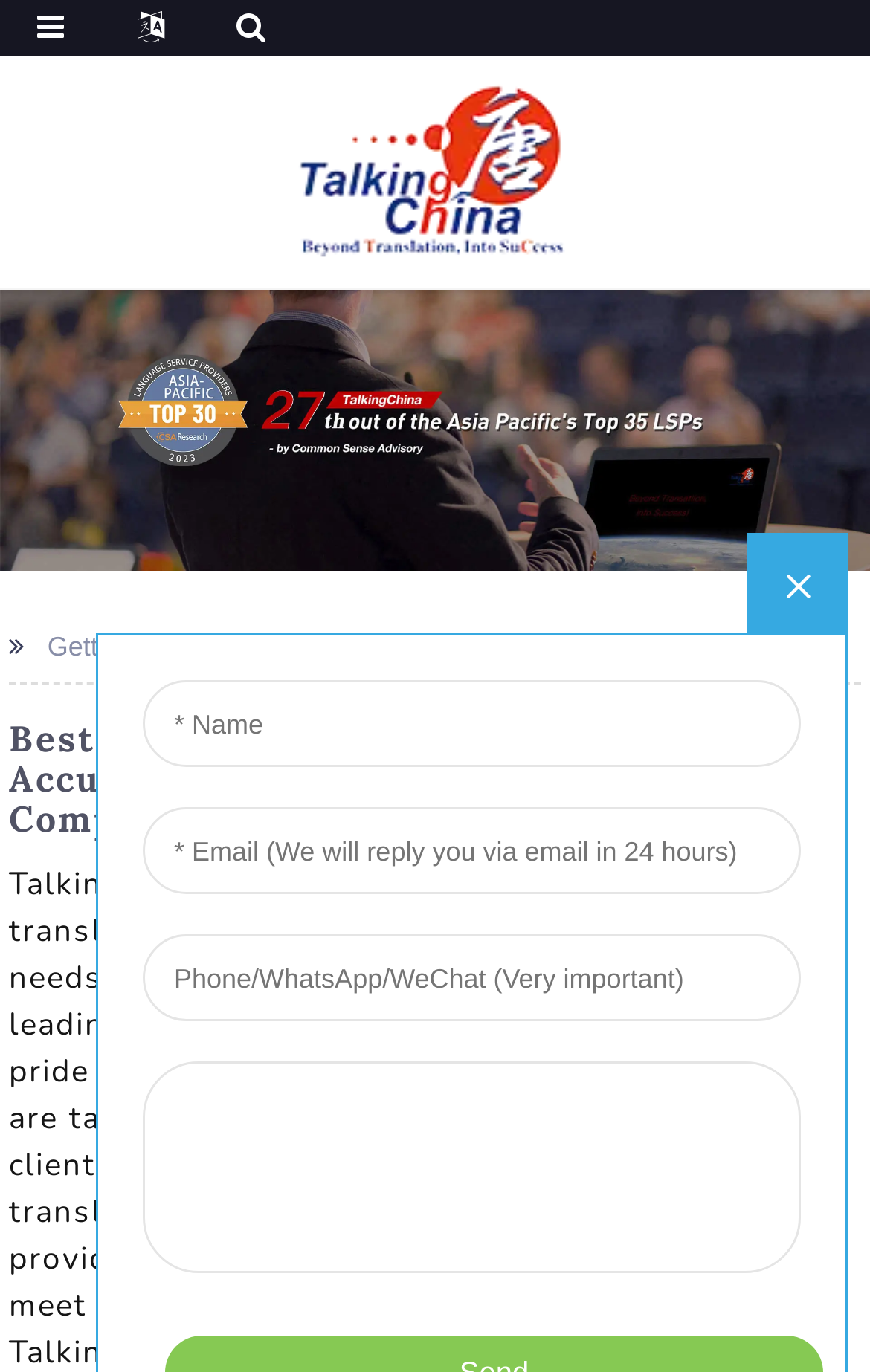Is the website available in multiple languages?
Provide a detailed and well-explained answer to the question.

The presence of a link '英文站pc' which translates to 'English site PC' suggests that the website is available in multiple languages, including English and possibly others.